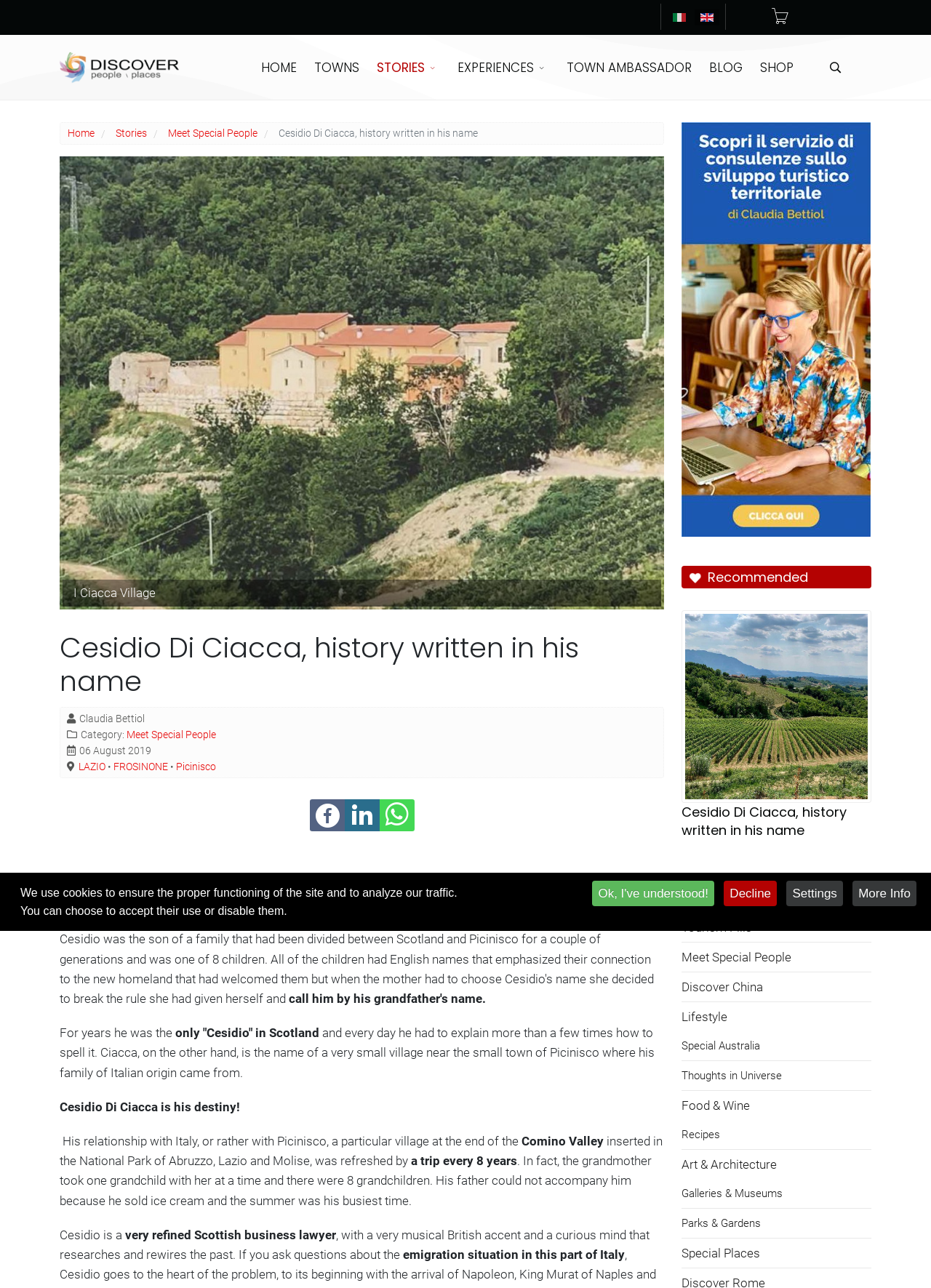Please specify the bounding box coordinates of the clickable region to carry out the following instruction: "Explore Vineyards of Picinisco". The coordinates should be four float numbers between 0 and 1, in the format [left, top, right, bottom].

[0.732, 0.542, 0.936, 0.553]